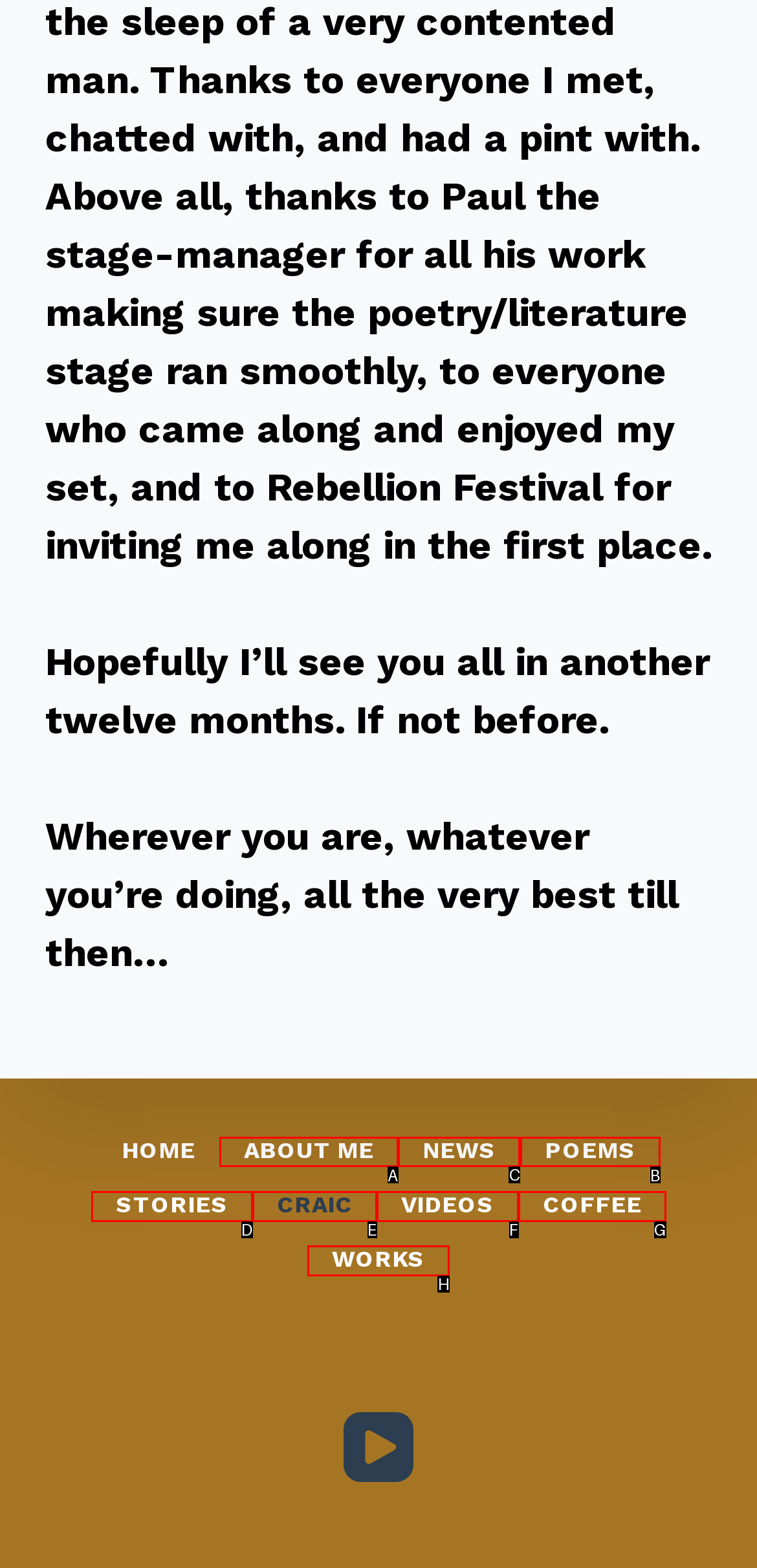Tell me the correct option to click for this task: view news
Write down the option's letter from the given choices.

C